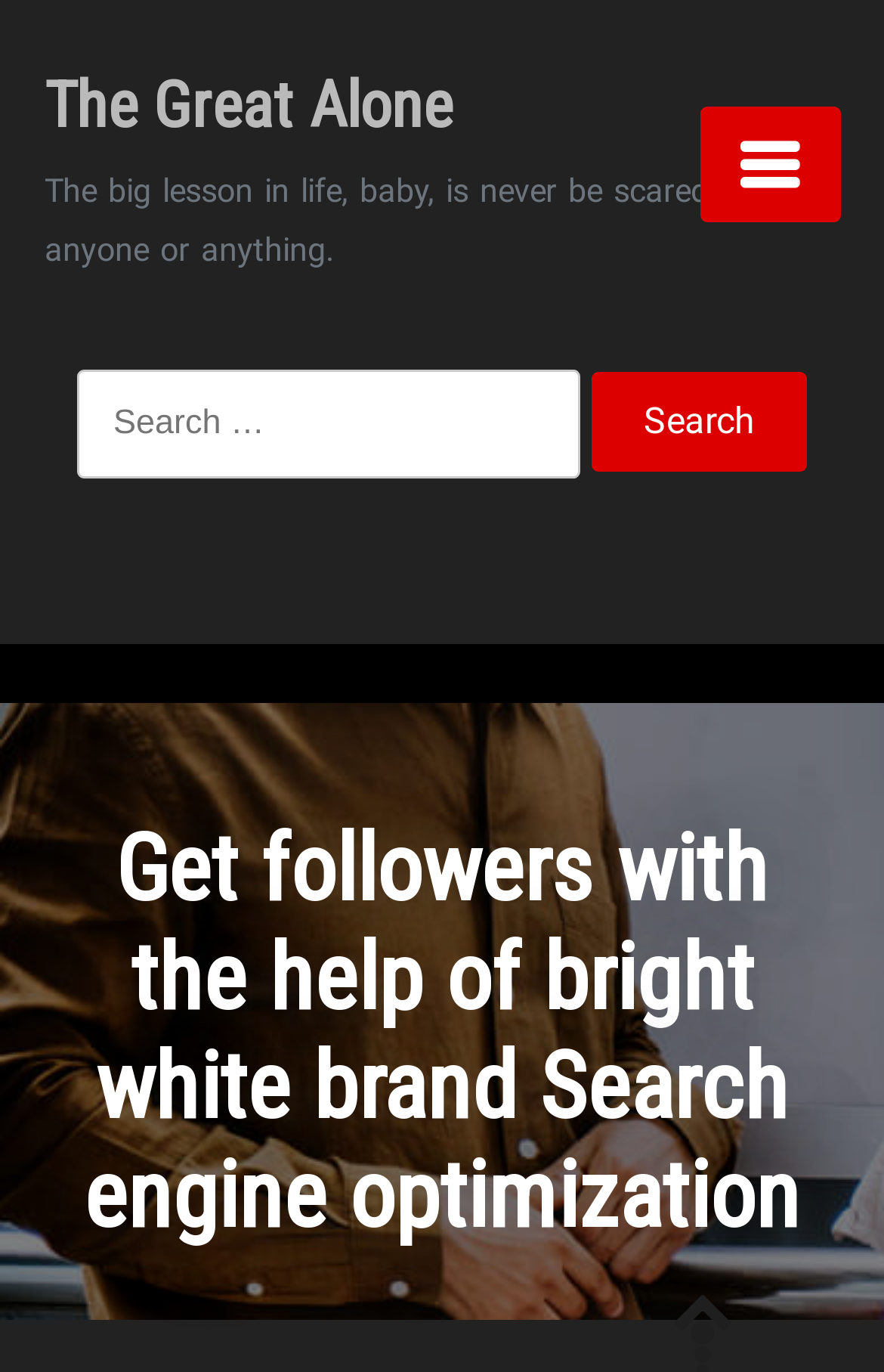What is the purpose of the search box?
Respond to the question with a well-detailed and thorough answer.

The search box is located in the middle of the page, and it has a label 'Search for:' and a button 'Search'. This suggests that the user can input some text in the search box and click the 'Search' button to search for something related to the topic of the webpage, which is search engine optimization.